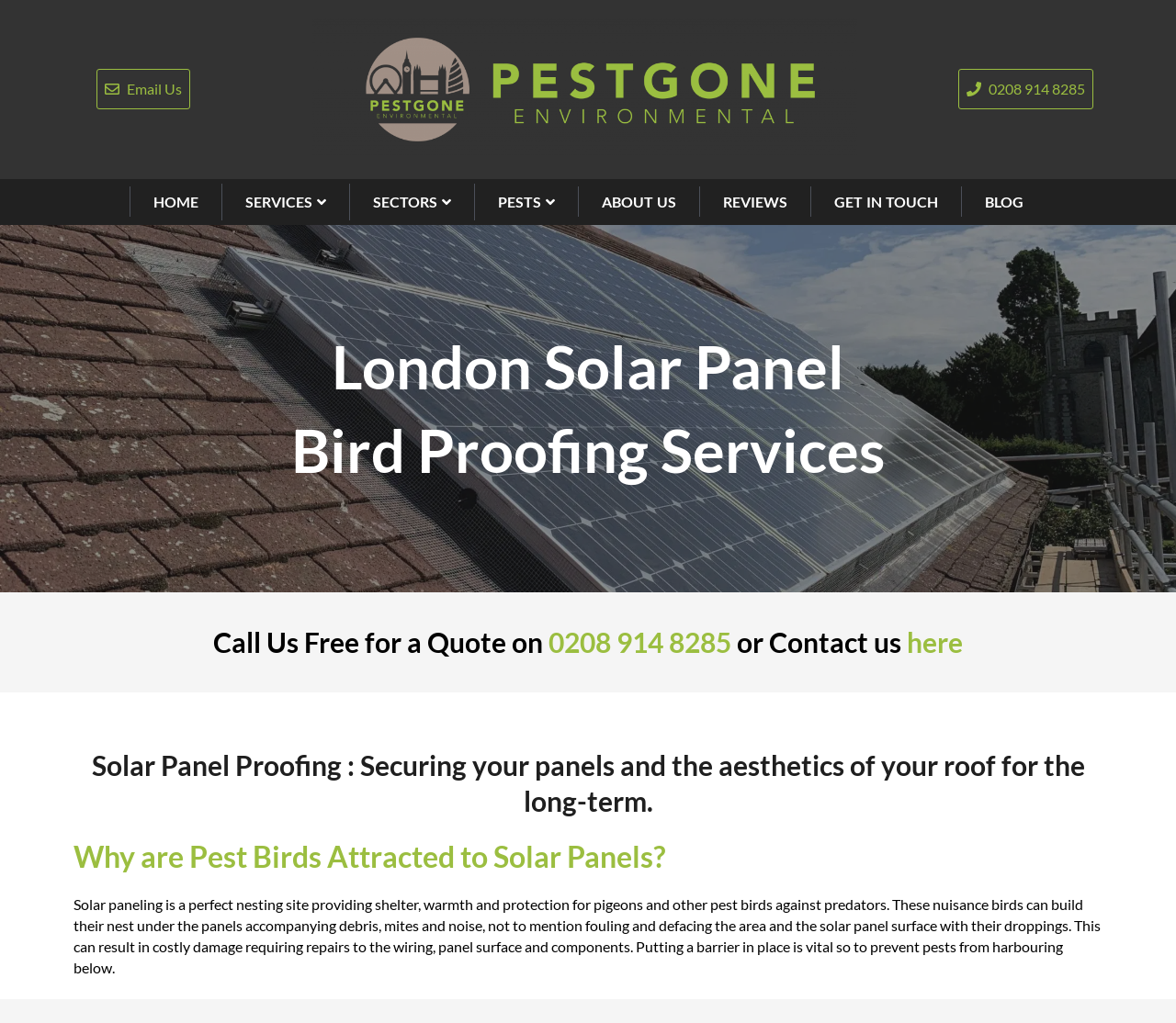Offer a detailed account of what is visible on the webpage.

The webpage is about PestGone's solar panel proofing service, which secures solar panels and maintains the aesthetics of the roof for the long-term, preventing pest birds all year round. 

At the top left, there is a link to "Email Us" and a logo of PestGone Environmental, which is accompanied by an image. On the top right, there is a phone number "0208 914 8285" that can be clicked to contact the company. 

Below the top section, there is a navigation menu with links to "HOME", "SERVICES", "SECTORS", "PESTS", "ABOUT US", "REVIEWS", "GET IN TOUCH", and "BLOG". 

The main content of the webpage is divided into sections. The first section has a heading "London Solar Panel Bird Proofing Services" and provides a call-to-action to get a quote by calling the phone number or contacting the company through a link. 

The second section has a heading "Solar Panel Proofing" and explains the importance of securing solar panels to prevent pest birds from nesting underneath, which can cause damage to the panels and surrounding areas. 

The third section has a heading "Why are Pest Birds Attracted to Solar Panels?" and provides a detailed explanation of why pest birds are drawn to solar panels, including the provision of shelter, warmth, and protection, and the potential consequences of not taking preventative measures.